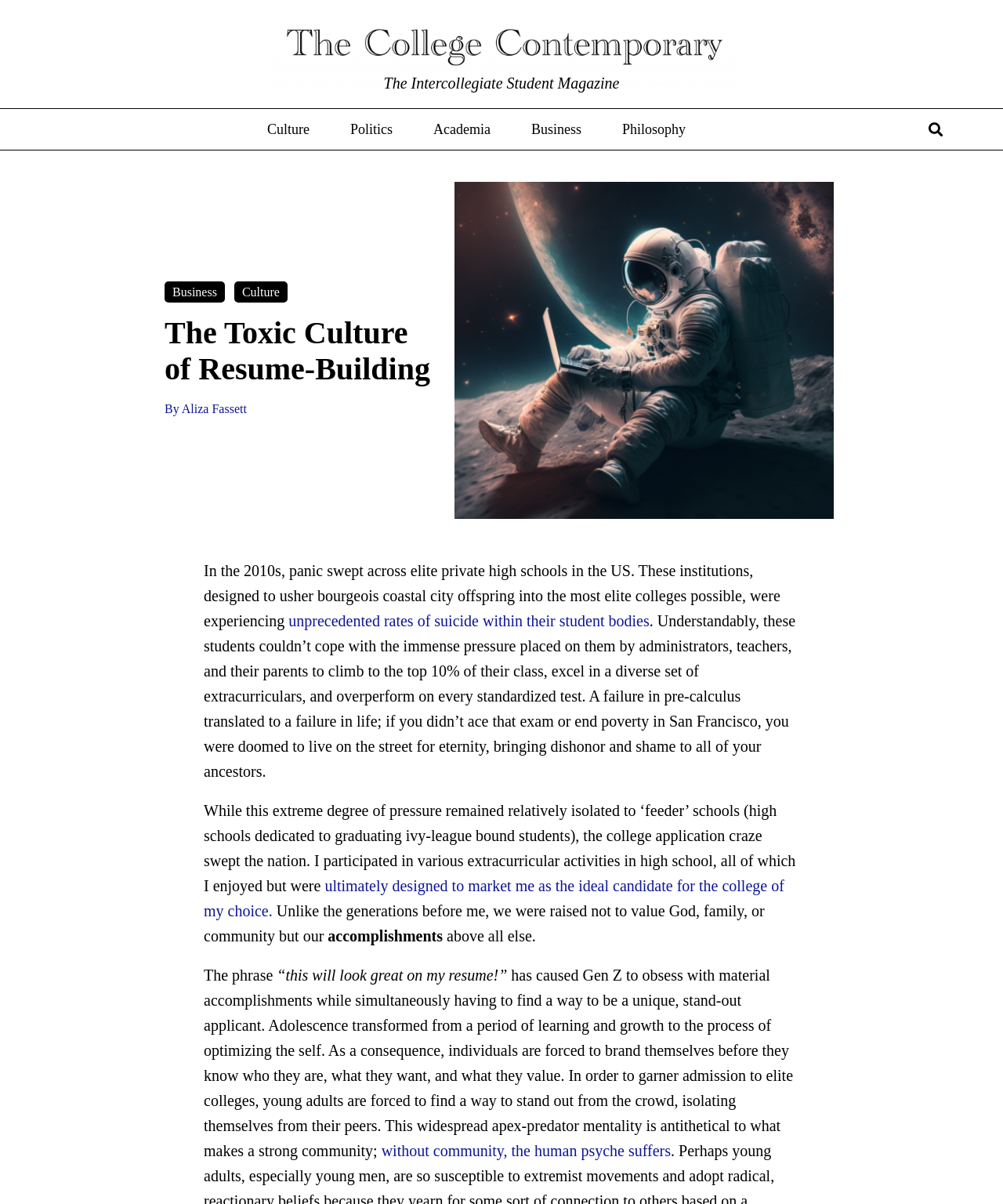Please determine the heading text of this webpage.

The Toxic Culture of Resume-Building